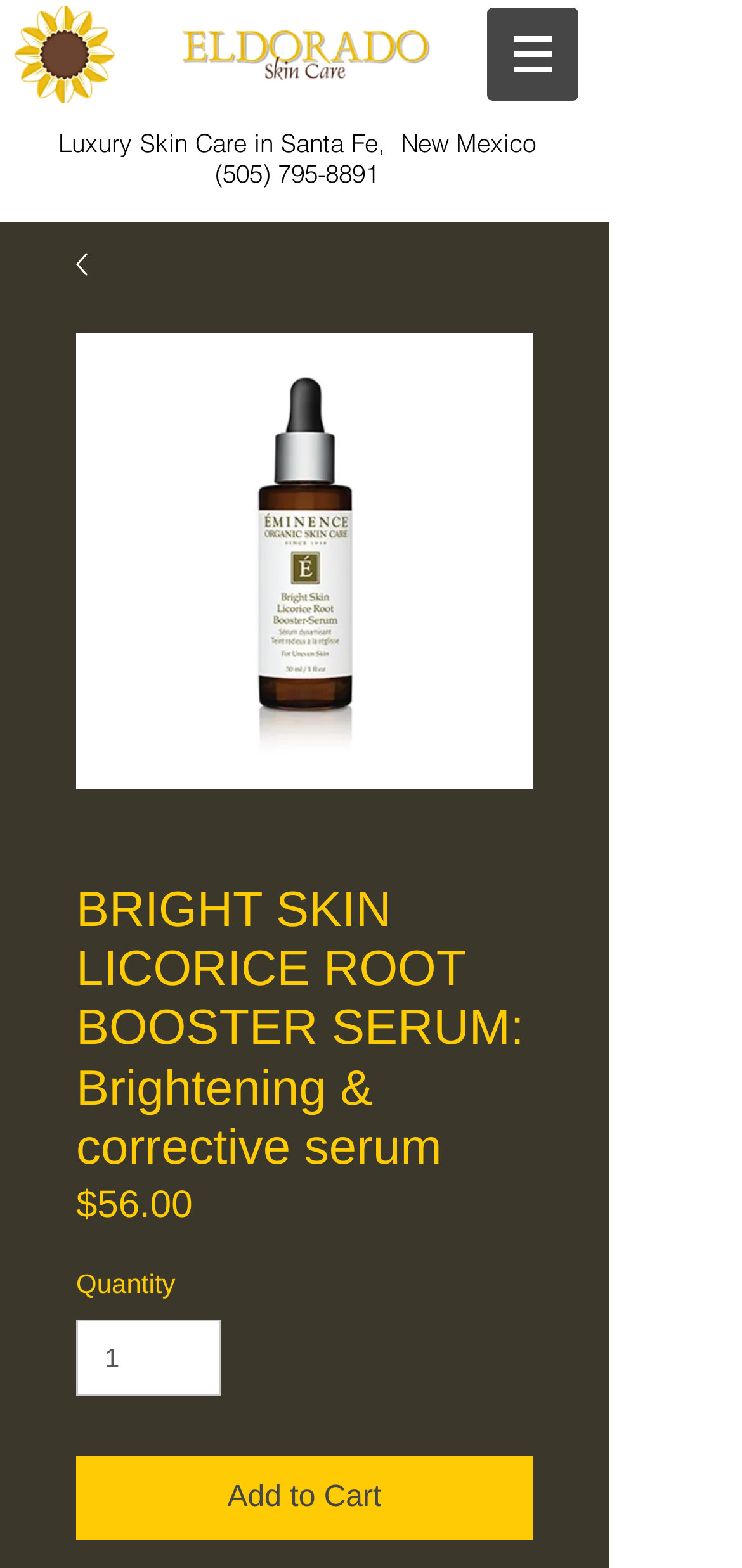Please answer the following query using a single word or phrase: 
What is the function of the button with the text 'Add to Cart'?

Add product to cart